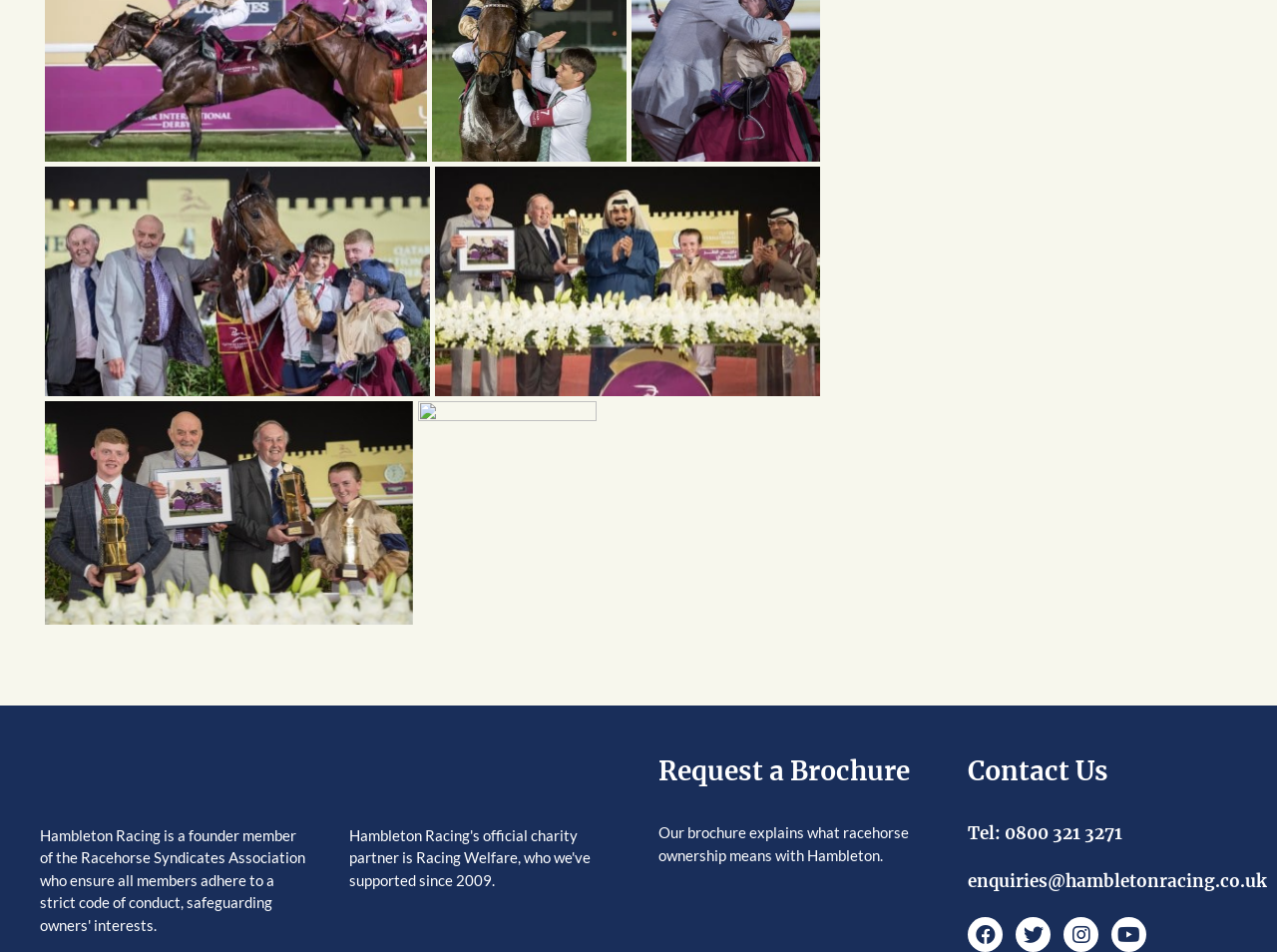Predict the bounding box coordinates for the UI element described as: "title="Maystar win presenttion Doha"". The coordinates should be four float numbers between 0 and 1, presented as [left, top, right, bottom].

[0.341, 0.175, 0.642, 0.452]